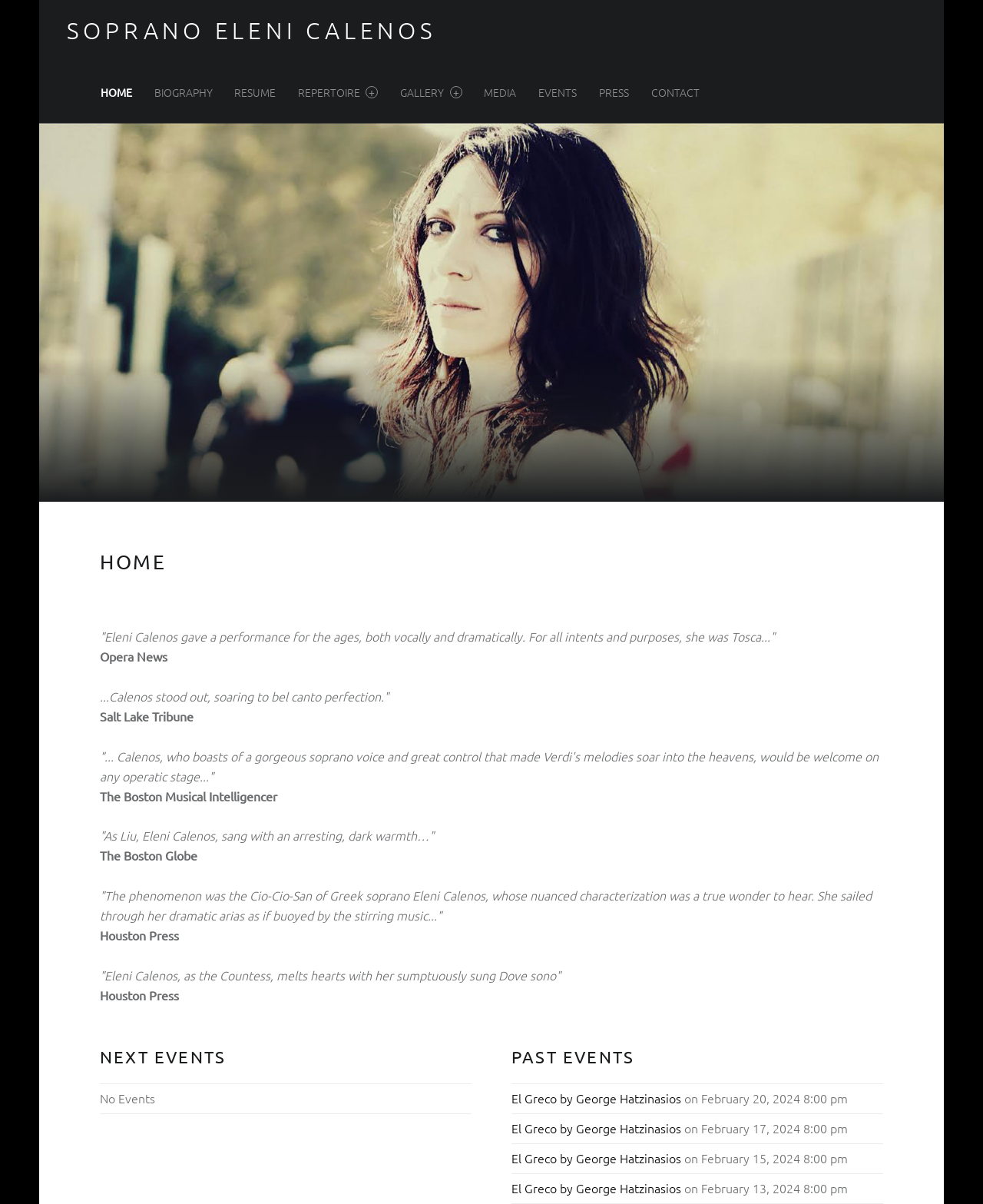Analyze the image and deliver a detailed answer to the question: What type of events are listed on the page?

The page lists various events, including past and upcoming performances, which are related to opera, as indicated by the quotes from opera critics and the event titles, such as 'El Greco by George Hatzinasios'.